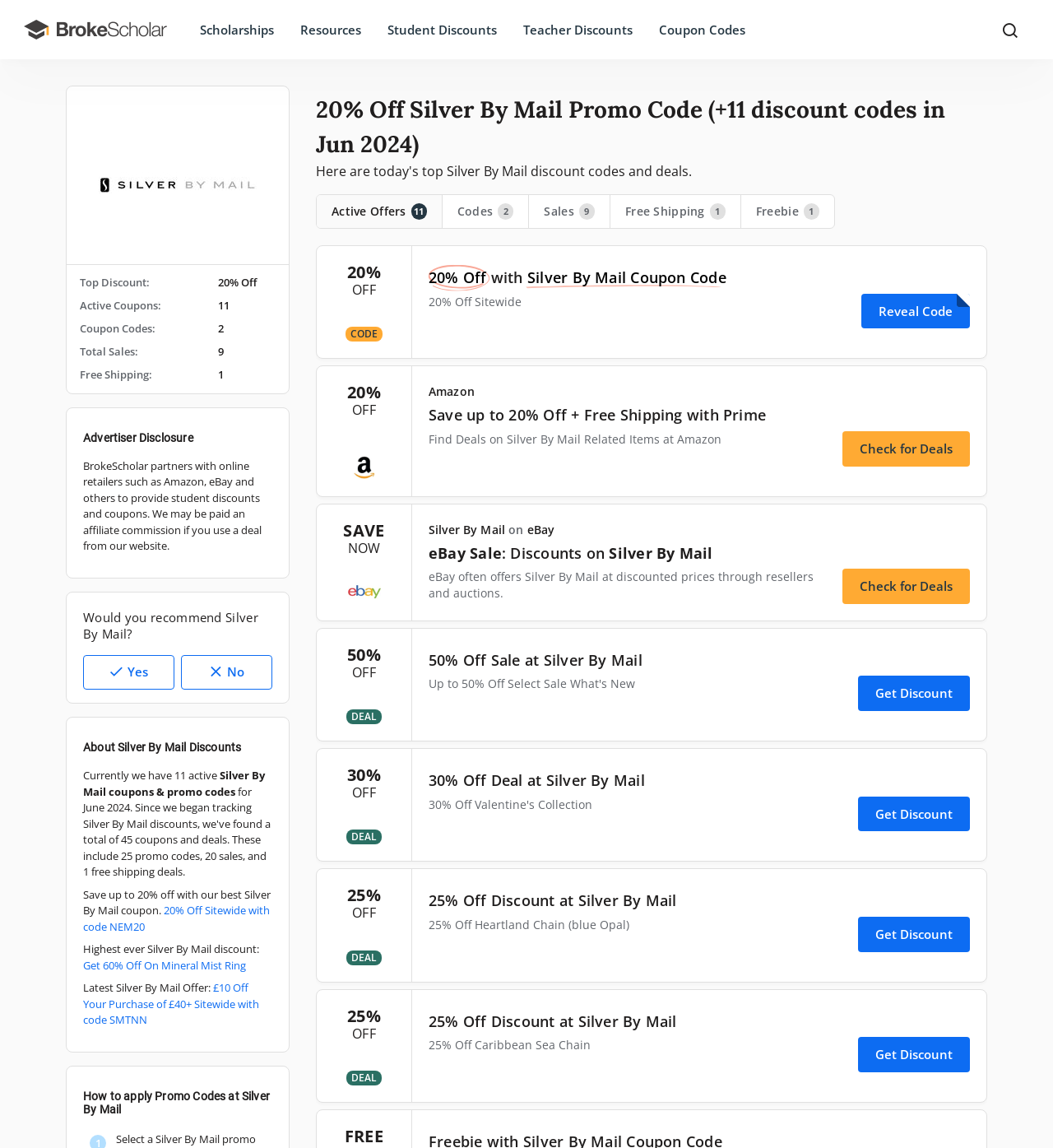Based on the image, please elaborate on the answer to the following question:
What is the purpose of the website?

I determined the answer by reading the advertiser disclosure text which says 'BrokeScholar partners with online retailers such as Amazon, eBay and others to provide student discounts and coupons'.